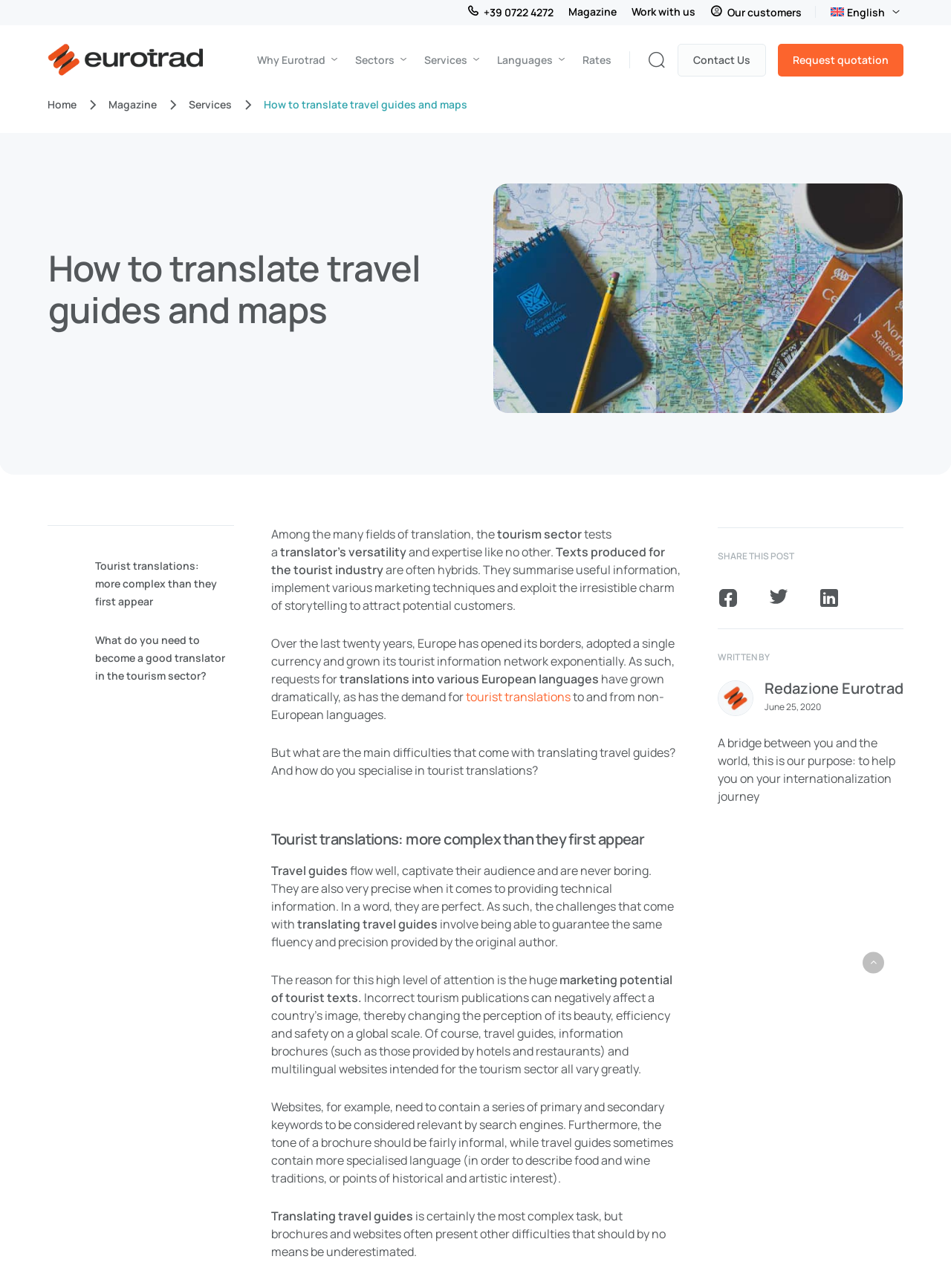Locate the bounding box coordinates of the clickable region necessary to complete the following instruction: "Search for something". Provide the coordinates in the format of four float numbers between 0 and 1, i.e., [left, top, right, bottom].

[0.681, 0.041, 0.7, 0.052]